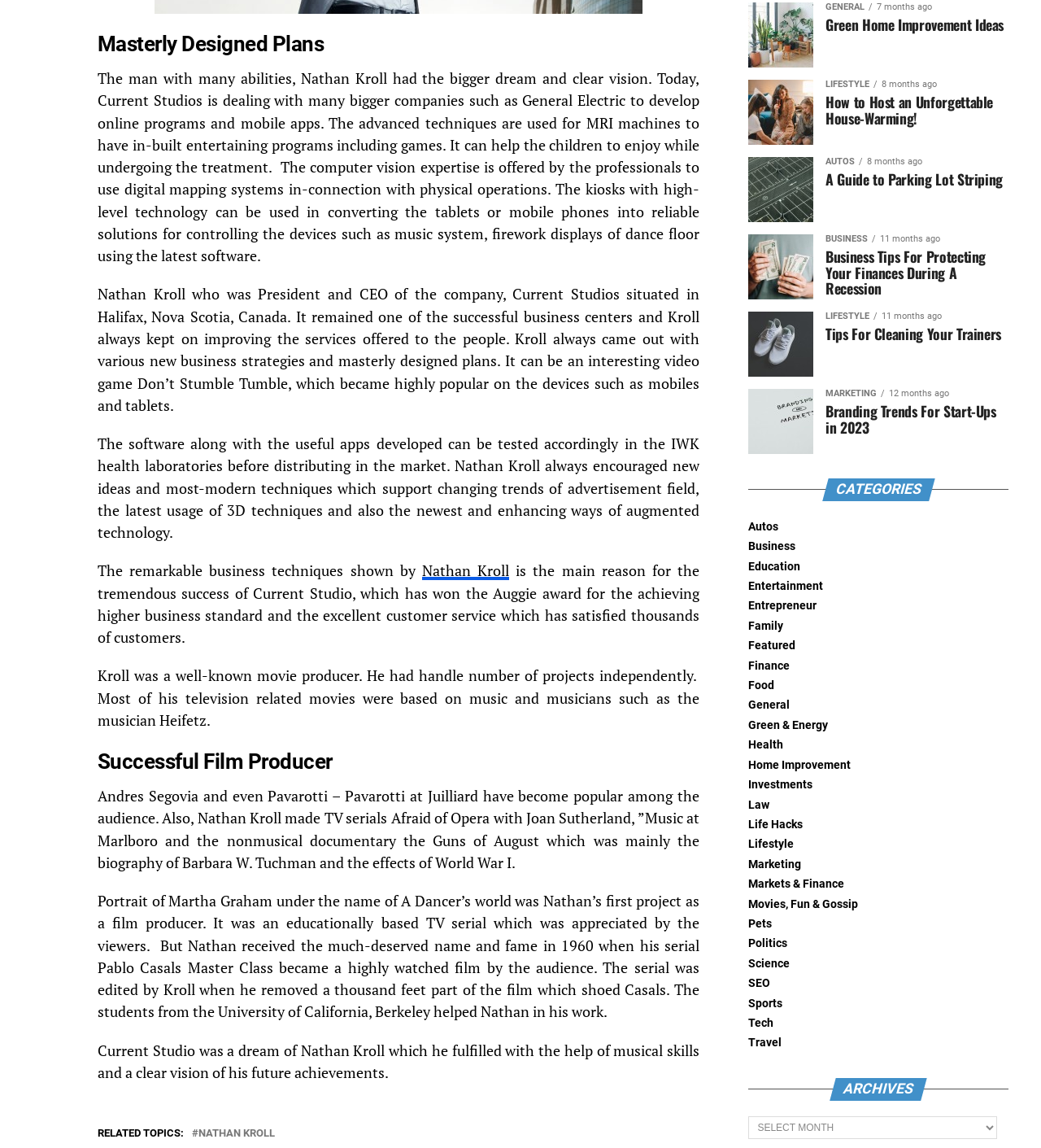Find the bounding box coordinates for the area that must be clicked to perform this action: "Explore the 'CATEGORIES' section".

[0.719, 0.417, 0.969, 0.436]